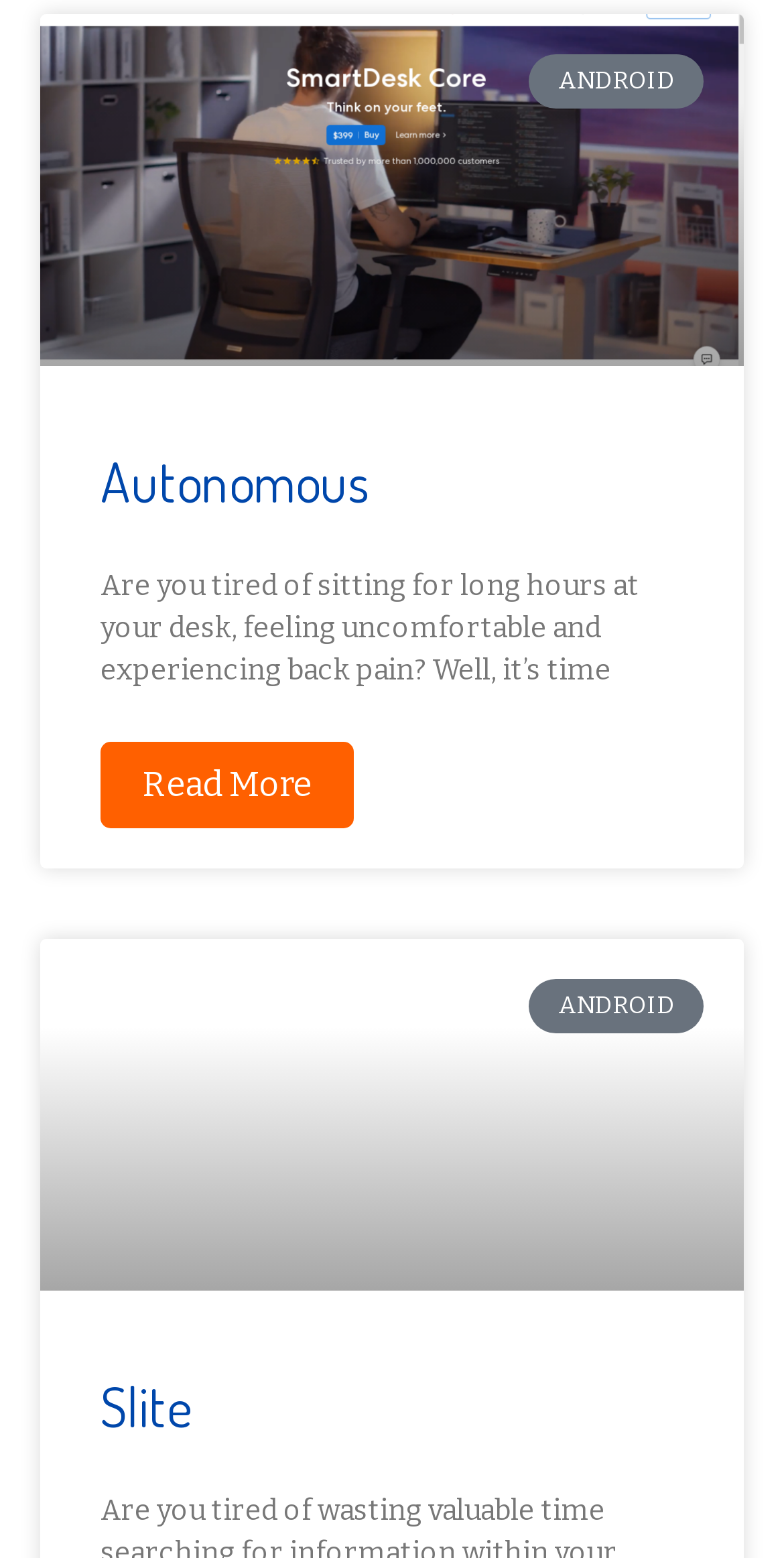Respond to the question below with a single word or phrase:
What is the topic of the text above the 'Read More' button?

Back pain